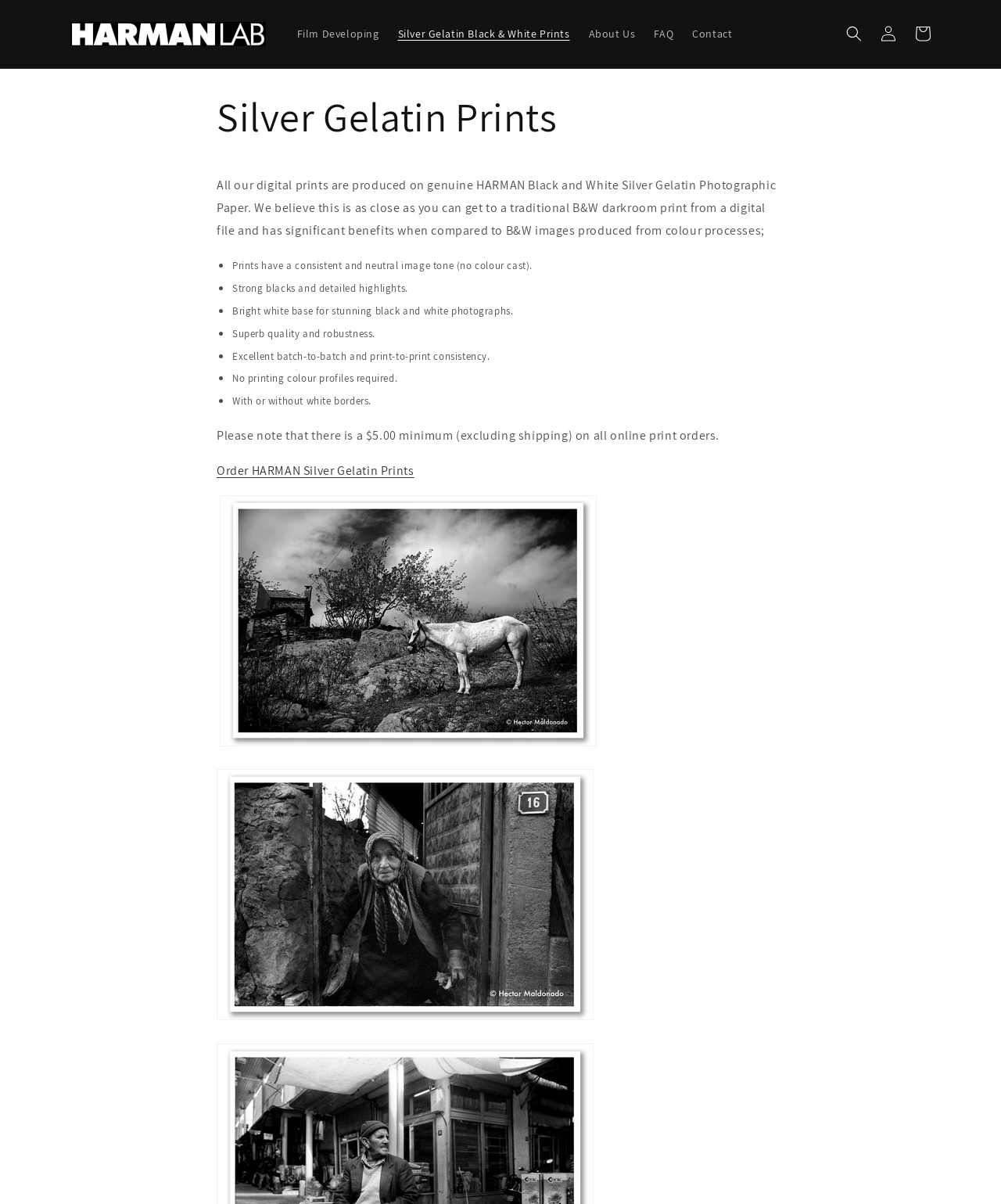Reply to the question with a single word or phrase:
What is a characteristic of the prints produced on this paper?

Strong blacks and detailed highlights